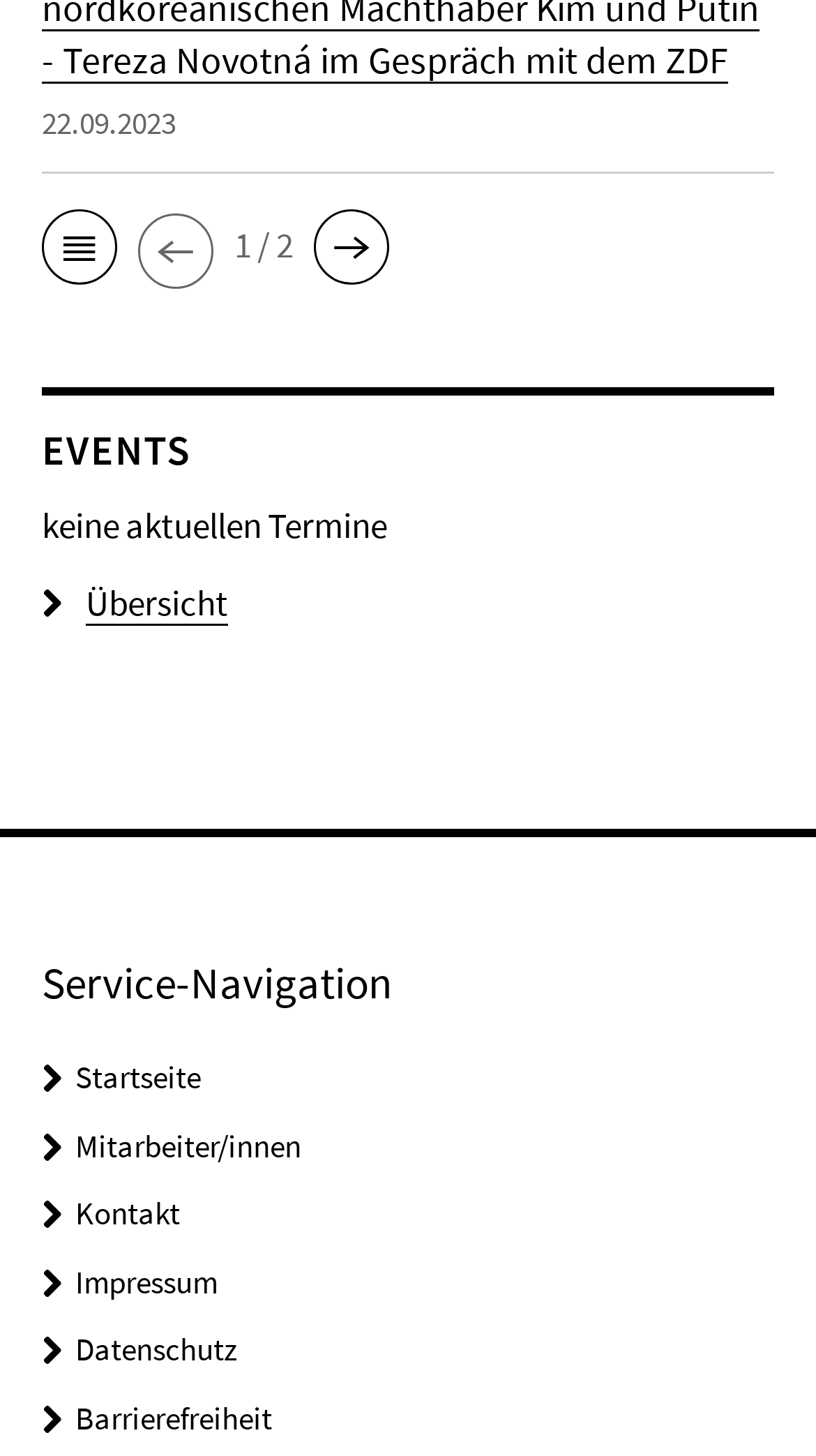Find the bounding box coordinates of the clickable region needed to perform the following instruction: "view overview". The coordinates should be provided as four float numbers between 0 and 1, i.e., [left, top, right, bottom].

[0.051, 0.398, 0.279, 0.43]